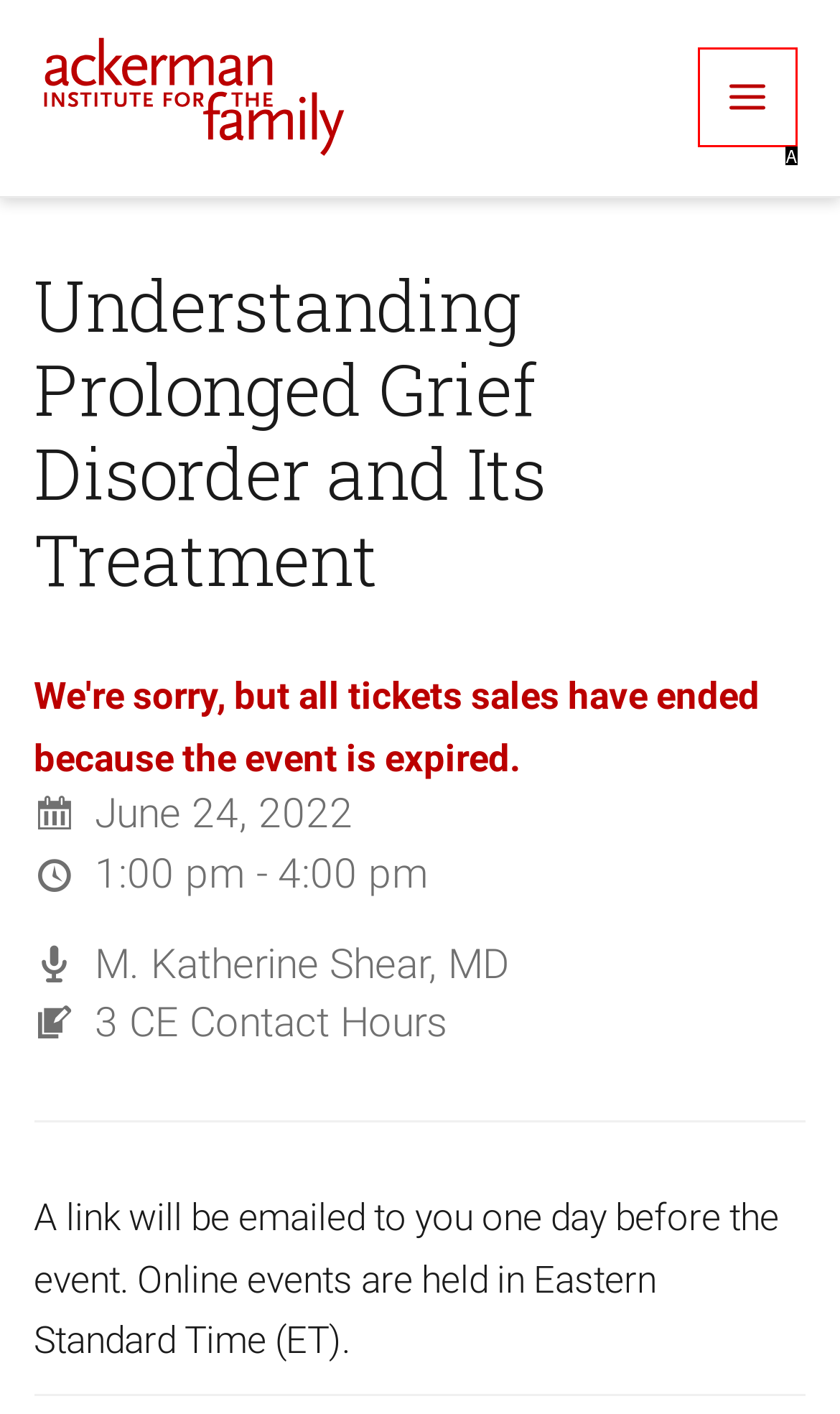Select the HTML element that corresponds to the description: Leave a comment
Reply with the letter of the correct option from the given choices.

None